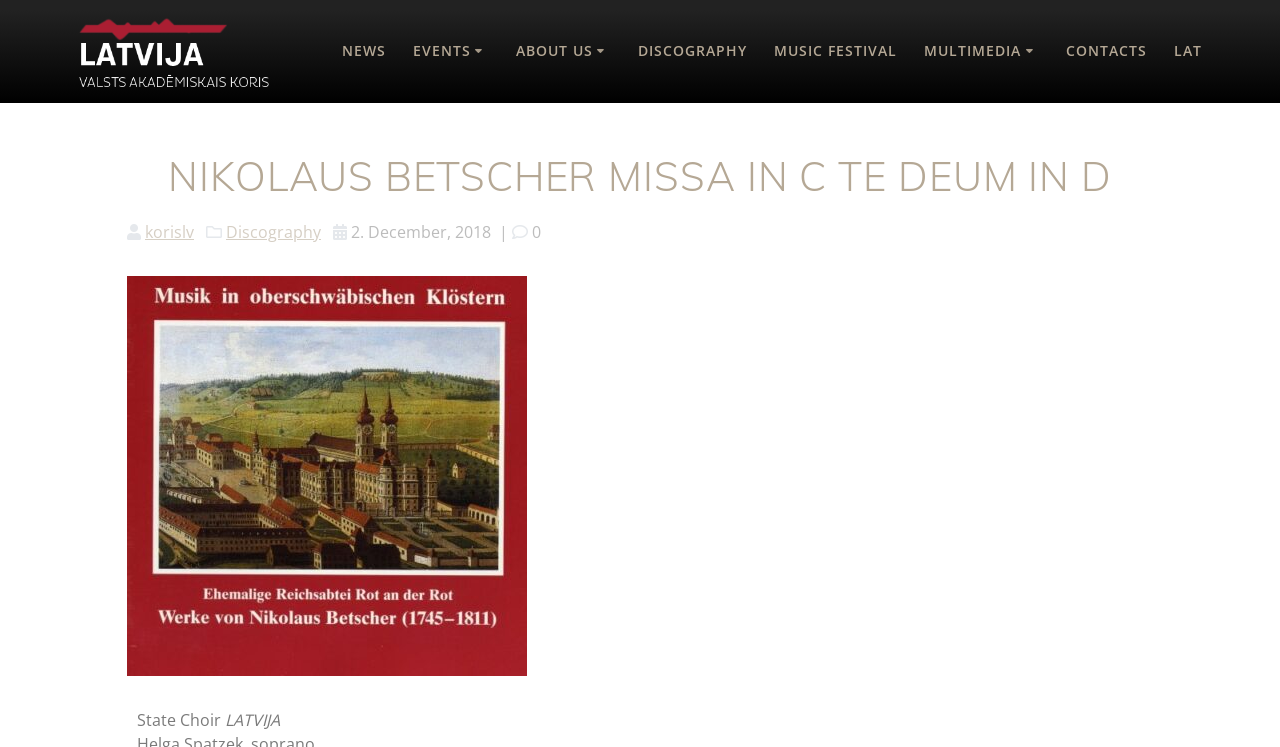Pinpoint the bounding box coordinates of the clickable area needed to execute the instruction: "Contact via contact@sterneck.net". The coordinates should be specified as four float numbers between 0 and 1, i.e., [left, top, right, bottom].

None